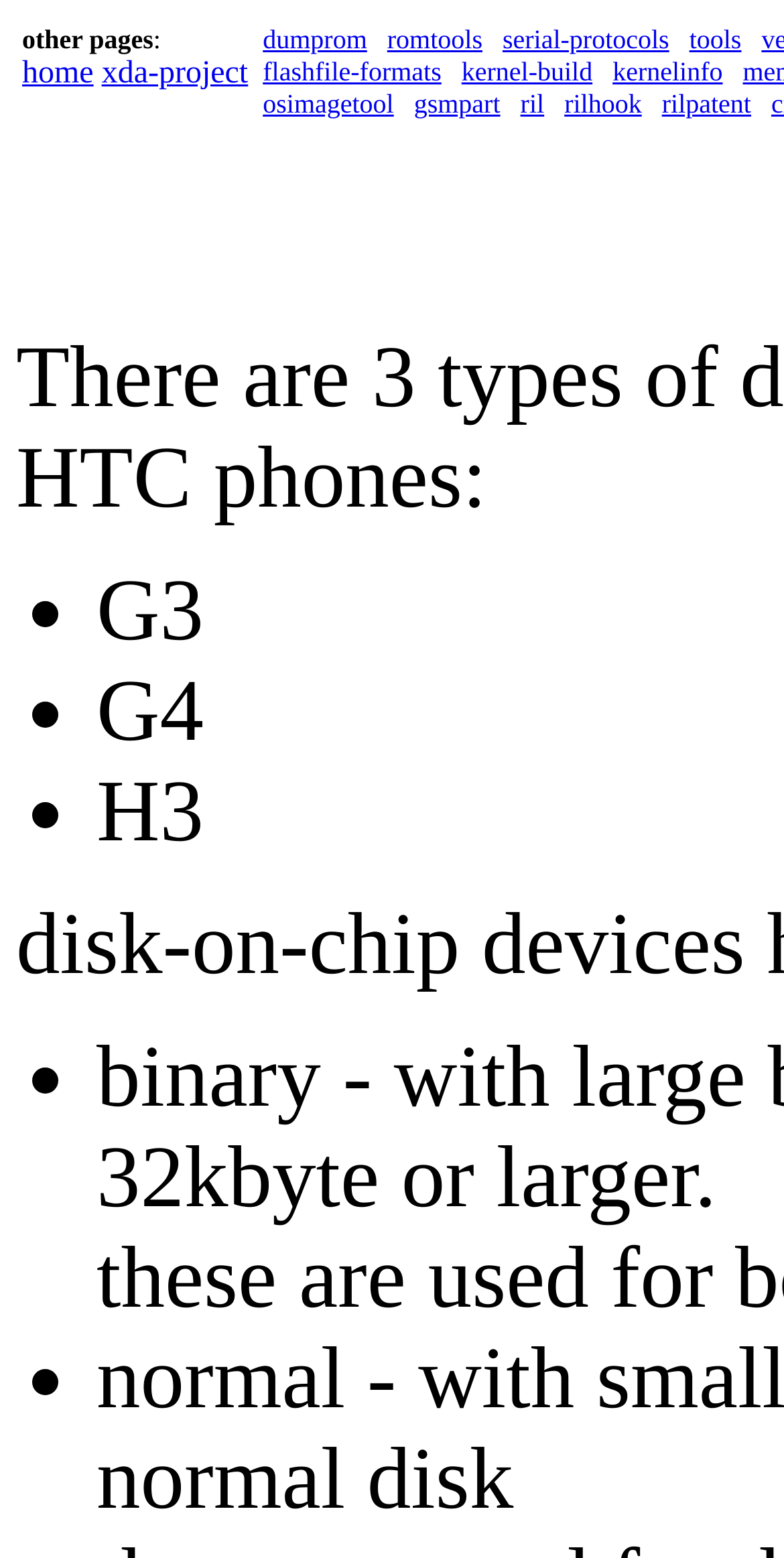Provide the bounding box coordinates of the section that needs to be clicked to accomplish the following instruction: "Click on RdF Corporation."

None